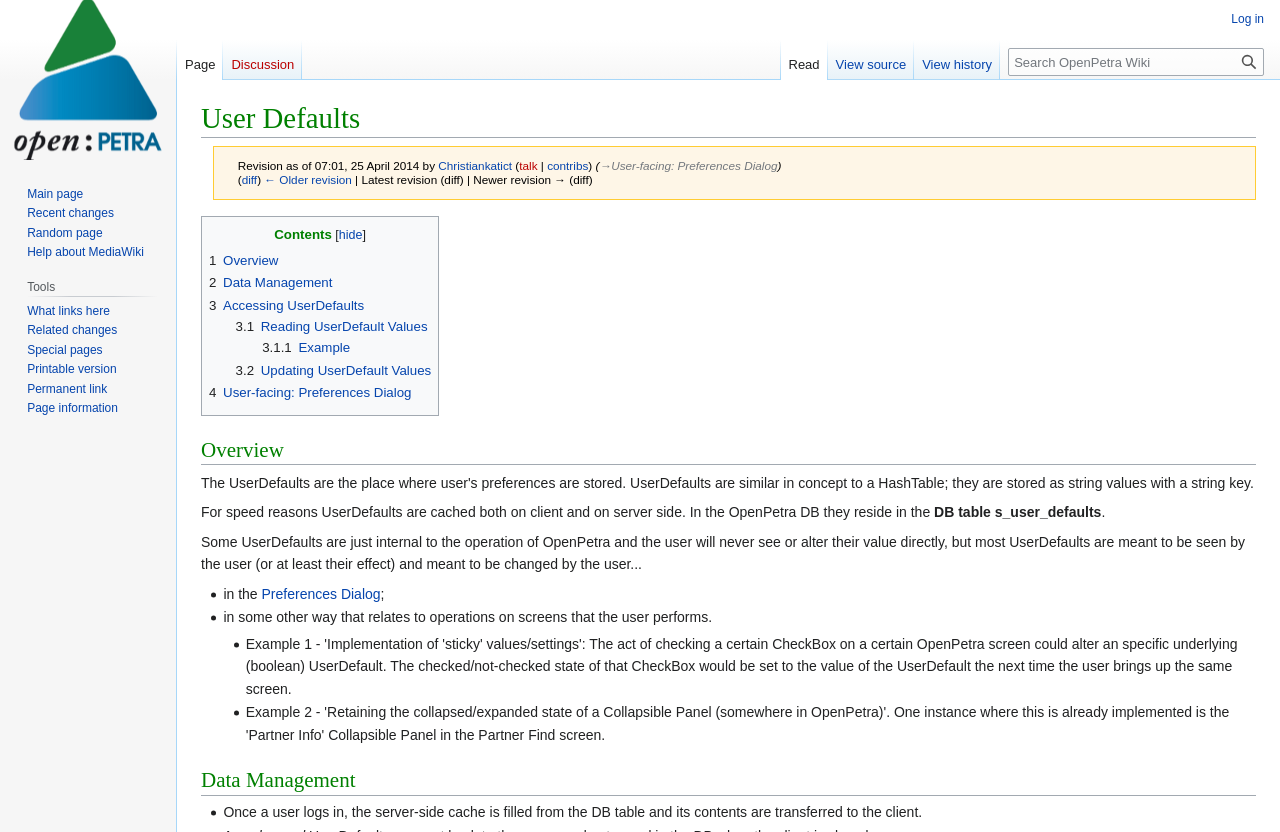What is the name of the wiki page?
Answer with a single word or short phrase according to what you see in the image.

User Defaults